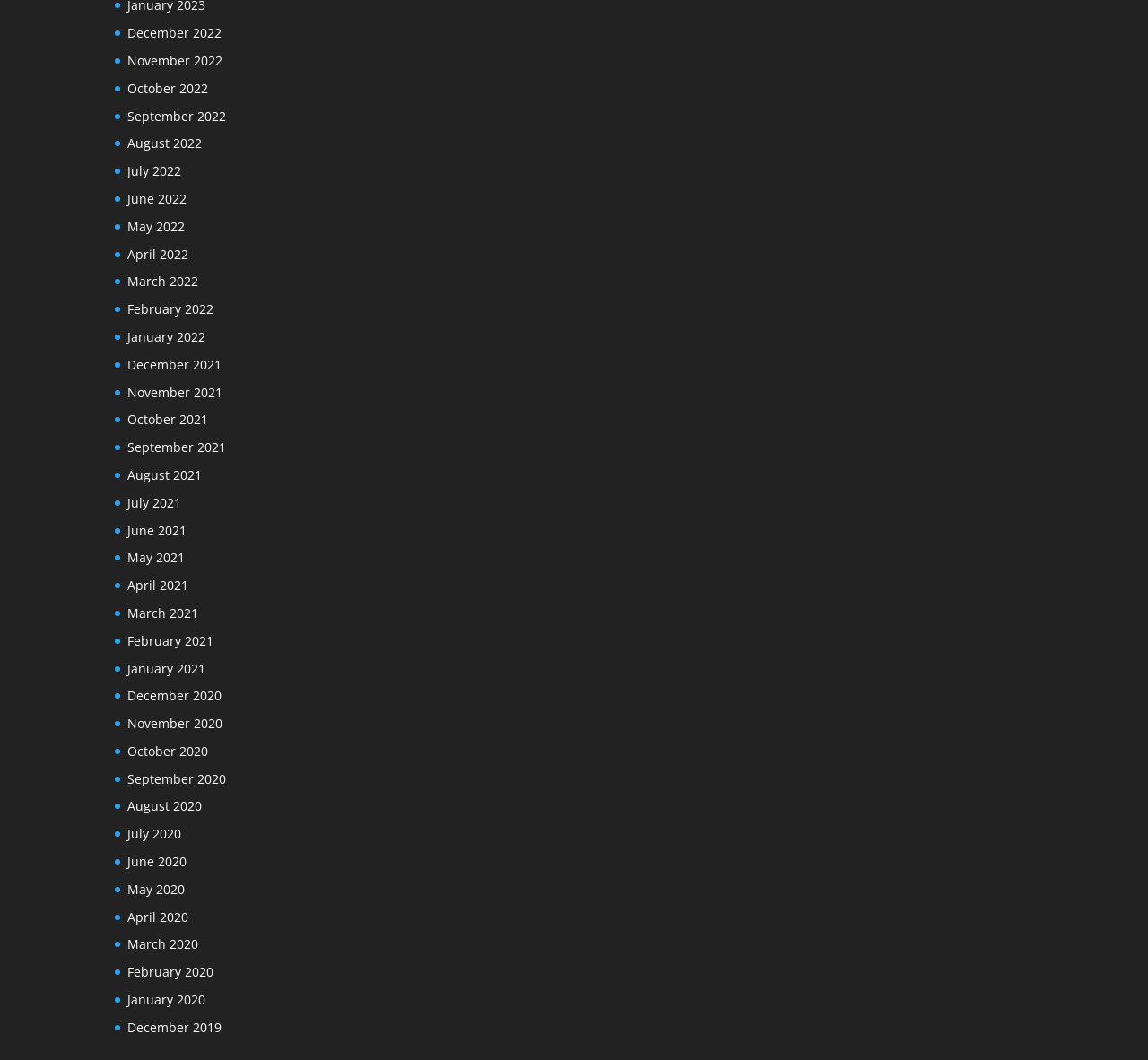Please provide a comprehensive answer to the question based on the screenshot: Are the links arranged in chronological order?

By examining the list of links, I found that they are arranged in chronological order, with the most recent months at the top and the oldest months at the bottom.